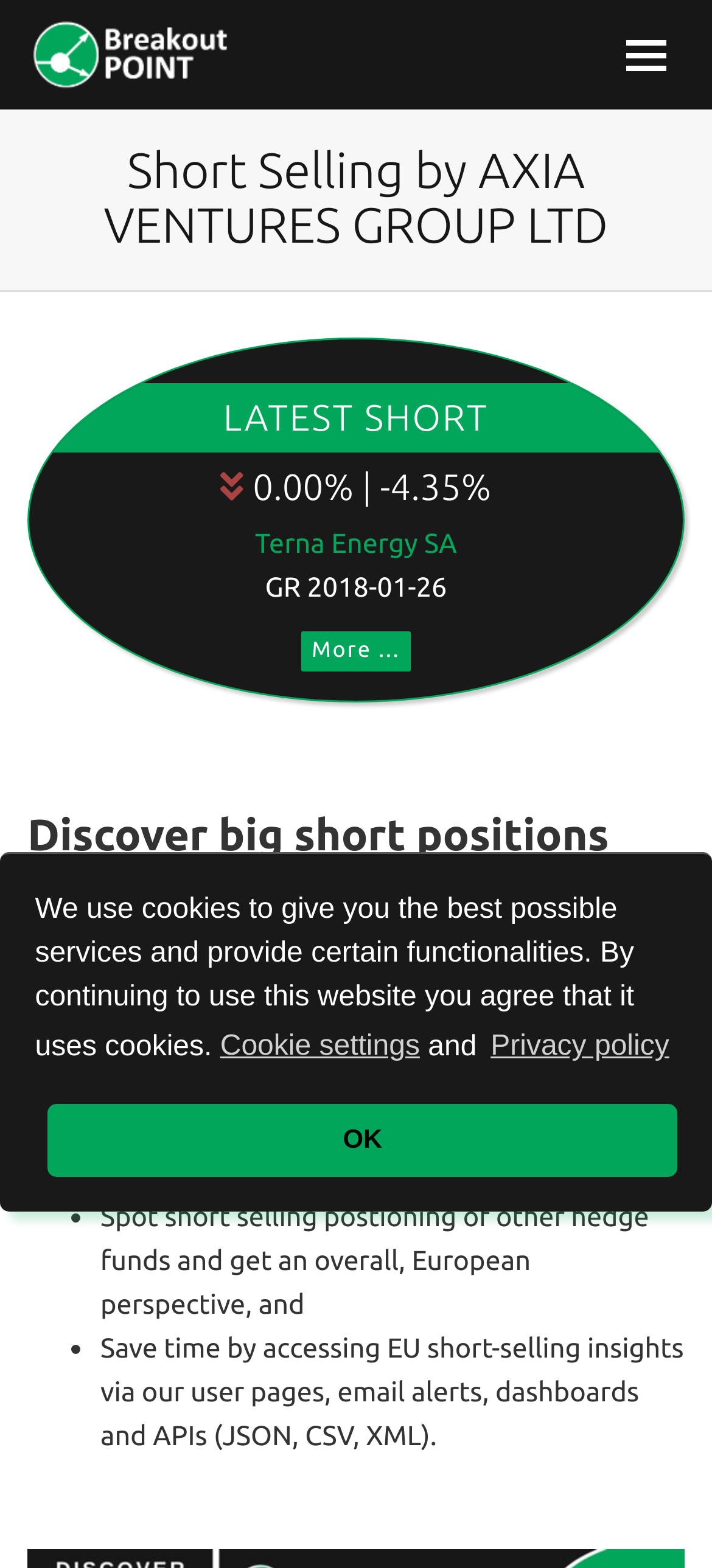Using the information in the image, could you please answer the following question in detail:
What is the benefit of using the website's user pages, email alerts, dashboards, and APIs?

The website offers various tools, including user pages, email alerts, dashboards, and APIs, to help users access EU short-selling insights more efficiently. By using these tools, users can save time and effort in obtaining the information they need.